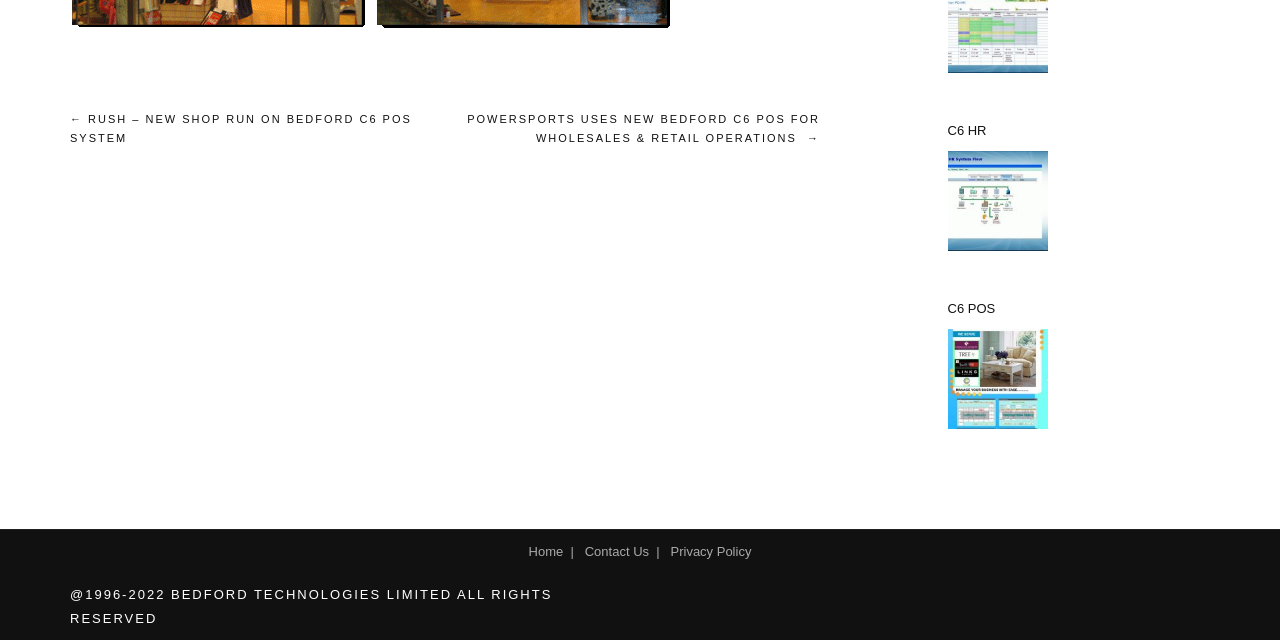Identify the bounding box for the UI element that is described as follows: "Contact Us |".

[0.451, 0.85, 0.515, 0.873]